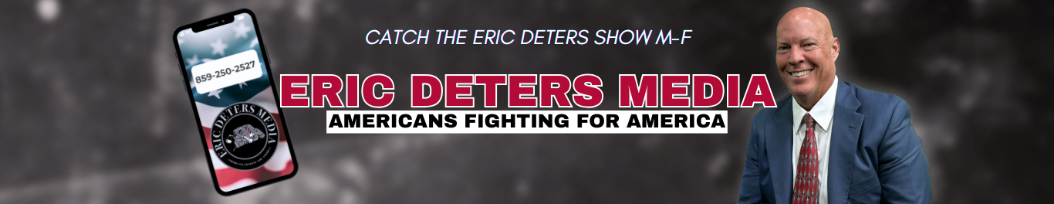What is the frequency of the show?
Make sure to answer the question with a detailed and comprehensive explanation.

The banner explicitly states that the show airs from Monday to Friday, indicating its frequency.